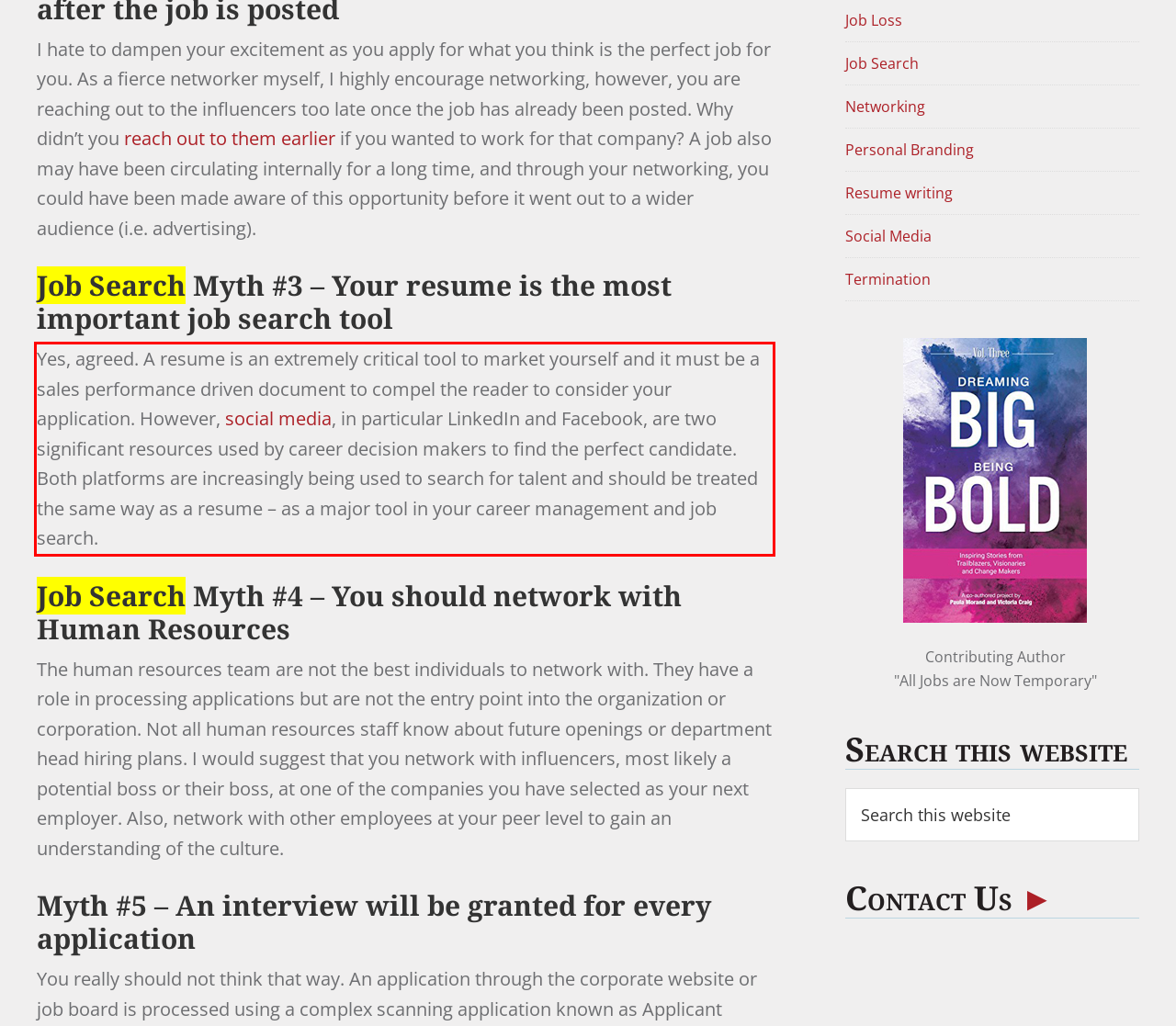Within the screenshot of a webpage, identify the red bounding box and perform OCR to capture the text content it contains.

Yes, agreed. A resume is an extremely critical tool to market yourself and it must be a sales performance driven document to compel the reader to consider your application. However, social media, in particular LinkedIn and Facebook, are two significant resources used by career decision makers to find the perfect candidate. Both platforms are increasingly being used to search for talent and should be treated the same way as a resume – as a major tool in your career management and job search.